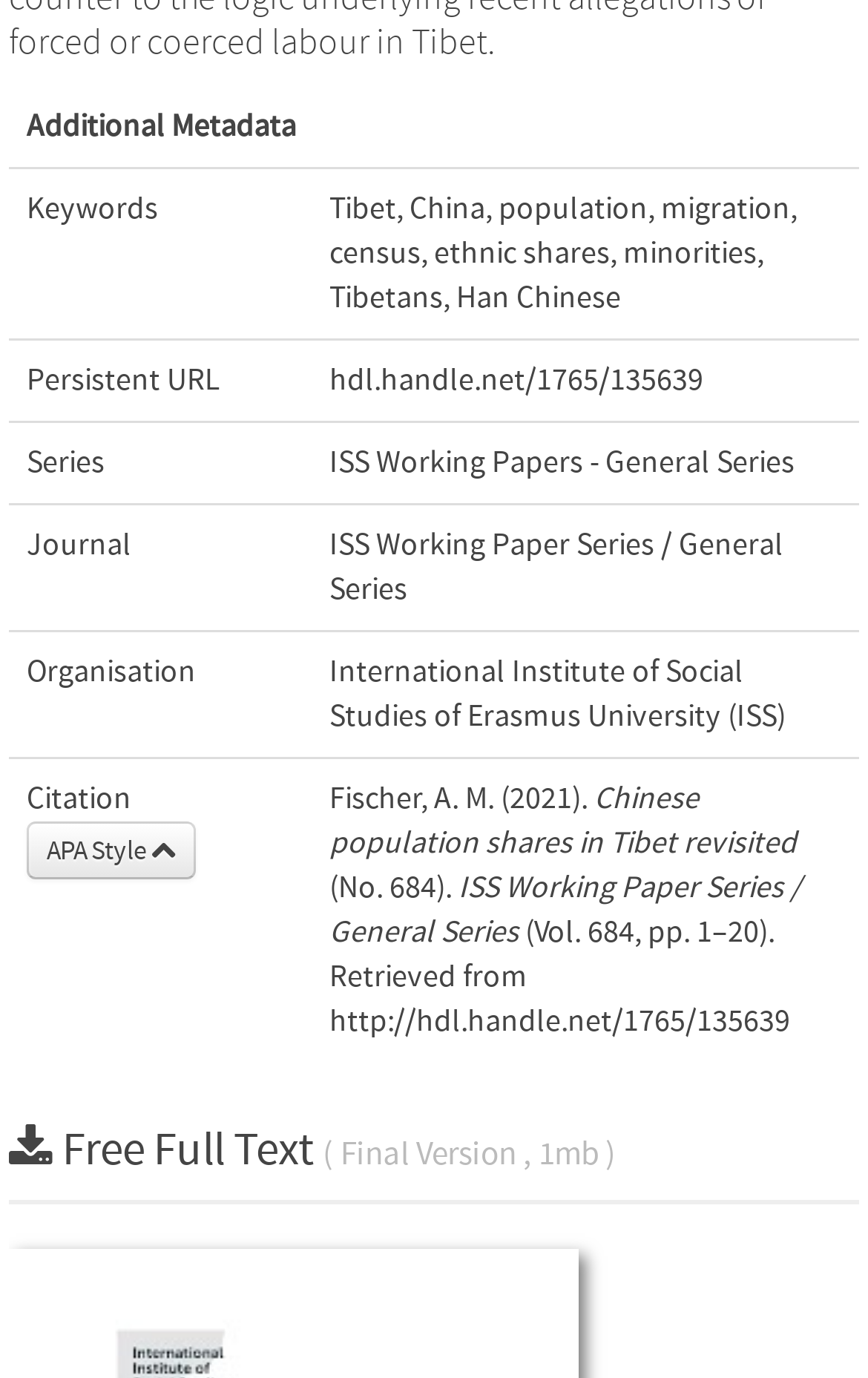What is the persistent URL of the paper?
Please provide a single word or phrase in response based on the screenshot.

hdl.handle.net/1765/135639